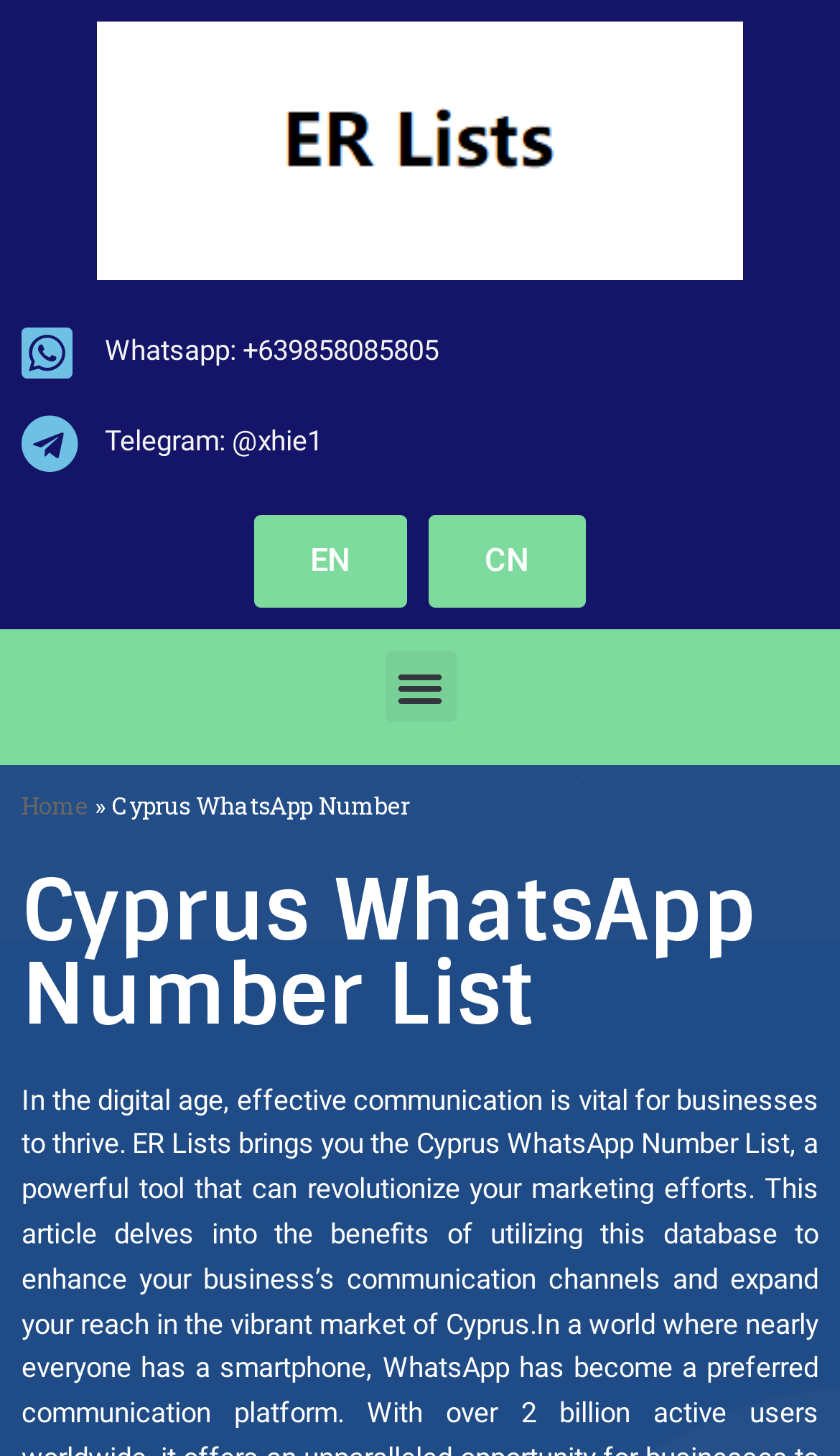How many links are there in the top section of the webpage? Refer to the image and provide a one-word or short phrase answer.

2